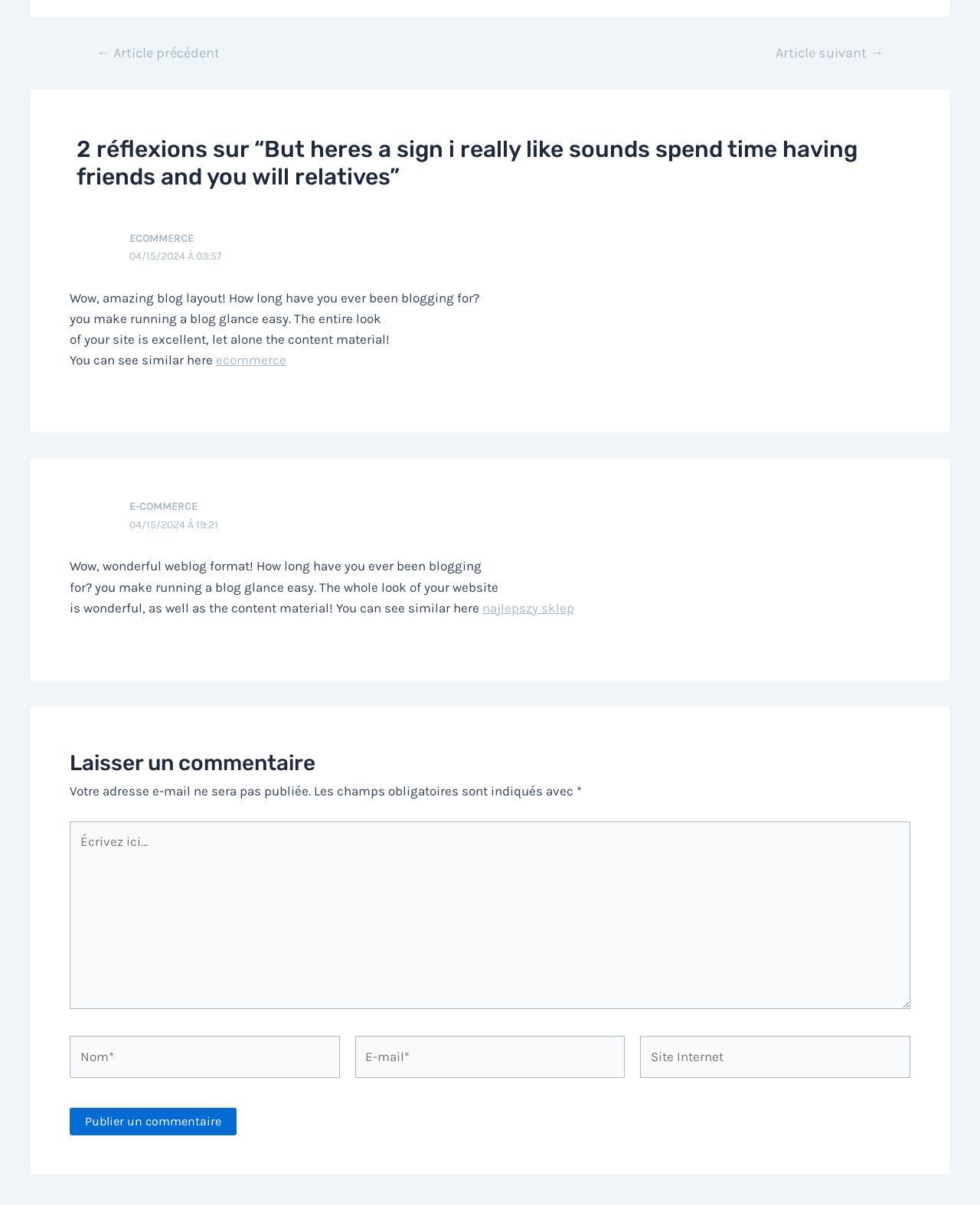Highlight the bounding box coordinates of the region I should click on to meet the following instruction: "Click the 'ecommerce' link".

[0.22, 0.292, 0.292, 0.305]